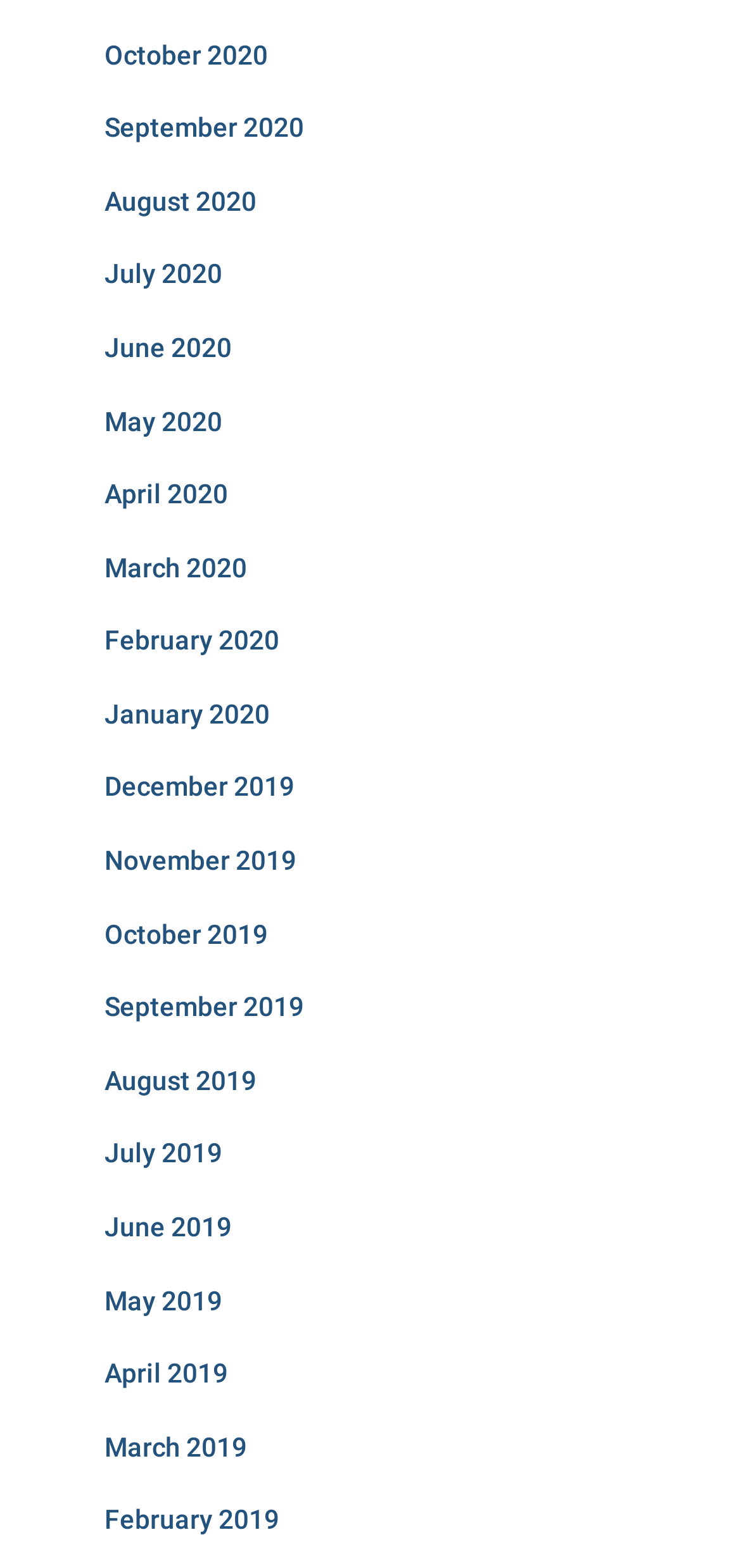What is the earliest month listed?
Give a detailed and exhaustive answer to the question.

I looked at the links on the webpage and found that the earliest month listed is January 2019, which is the first link on the webpage.